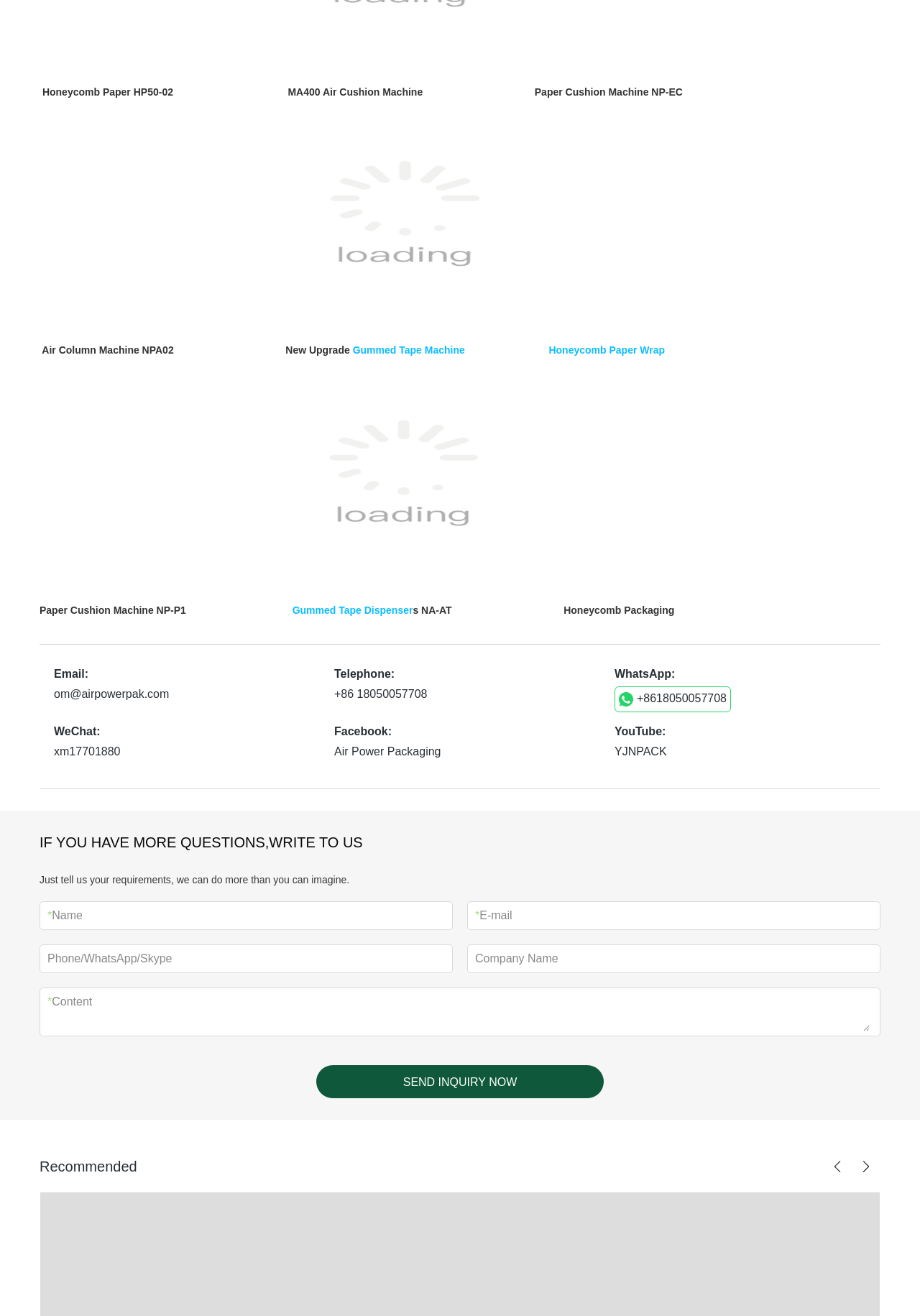Determine the bounding box coordinates of the region I should click to achieve the following instruction: "Enter your email in the input field". Ensure the bounding box coordinates are four float numbers between 0 and 1, i.e., [left, top, right, bottom].

[0.52, 0.686, 0.945, 0.706]